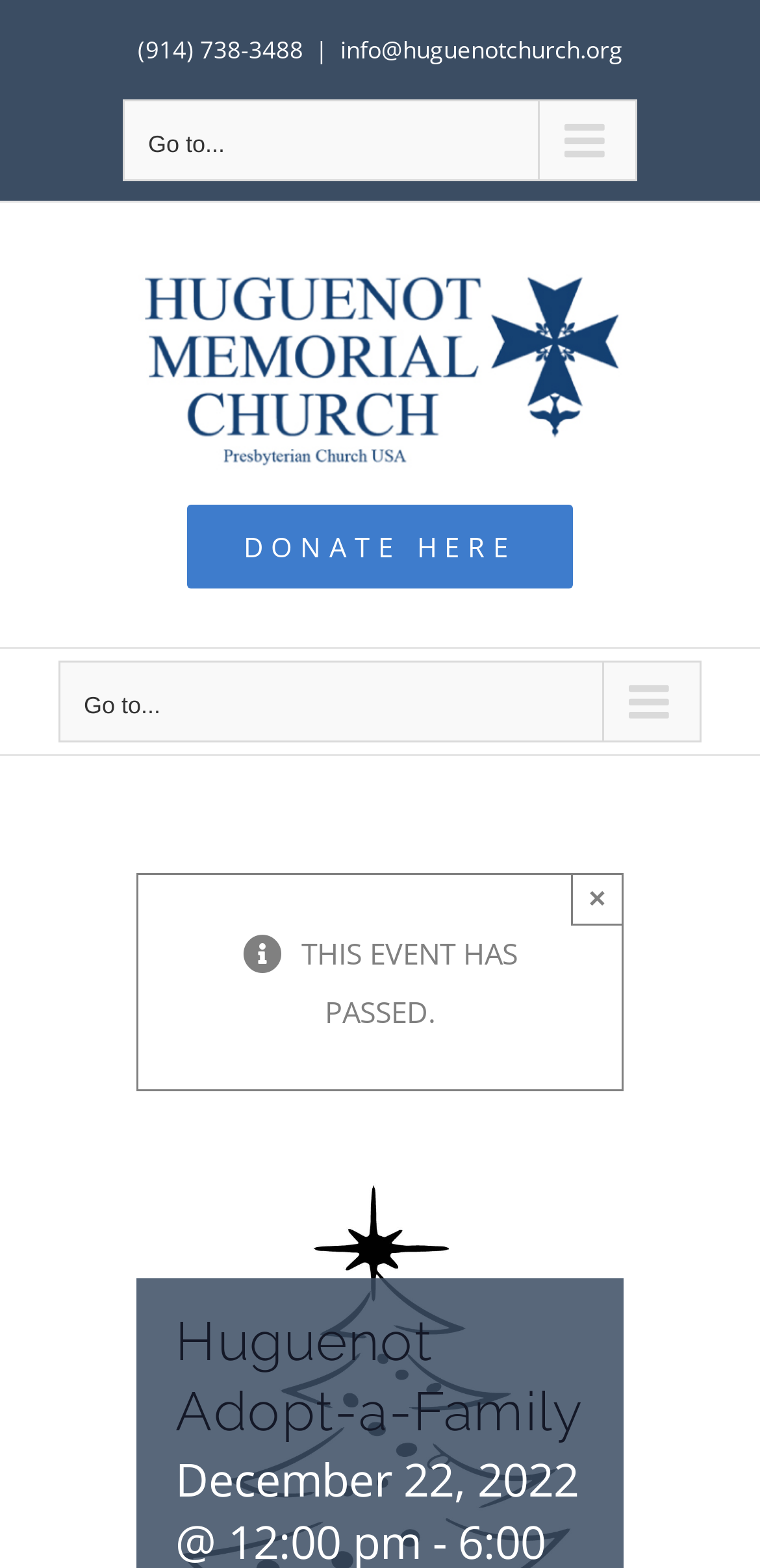What is the name of the program mentioned on the webpage?
Can you provide an in-depth and detailed response to the question?

I found the name of the program by looking at the heading element with the coordinates [0.231, 0.834, 0.769, 0.923], which displays the program's name in a prominent font size.